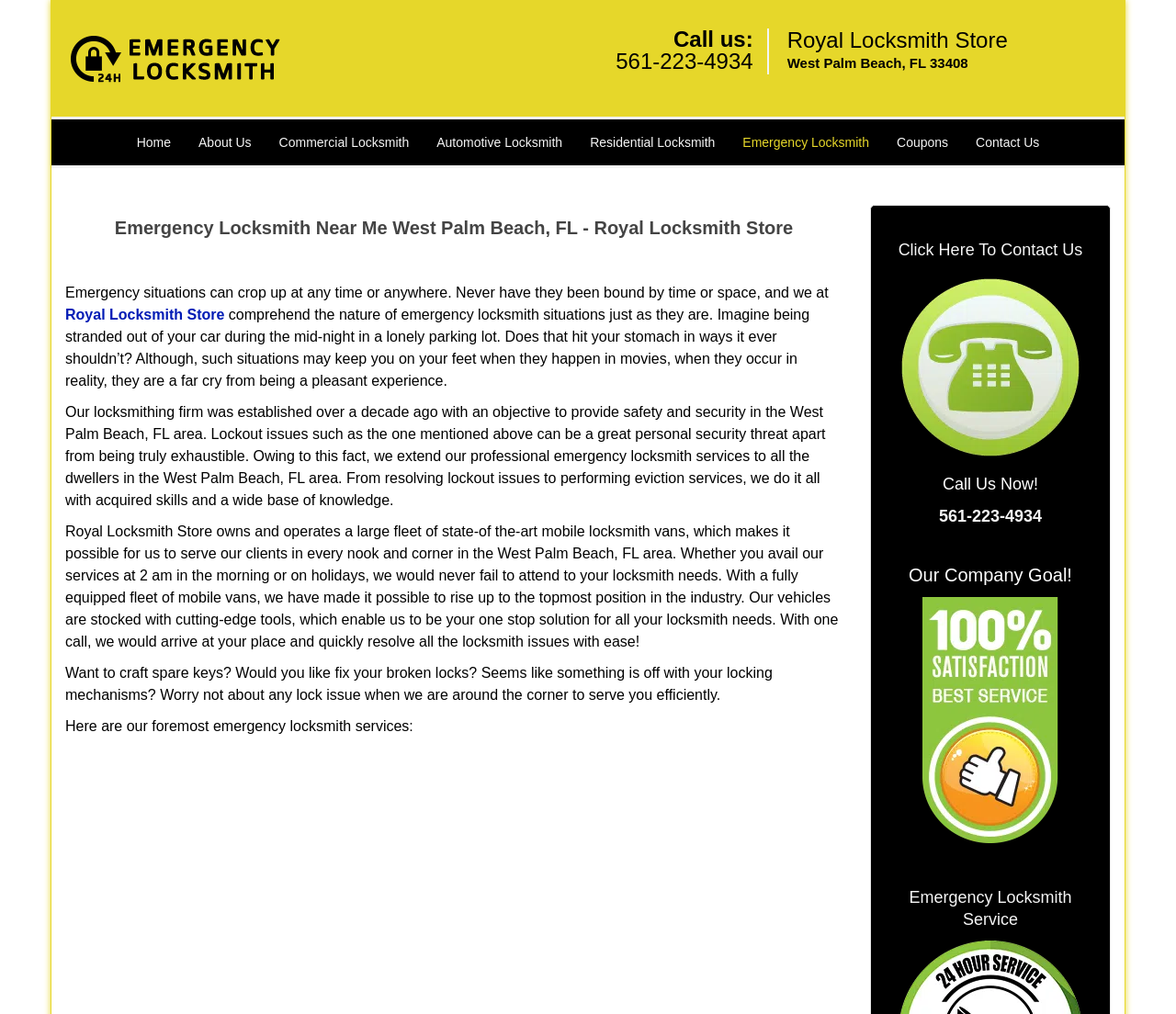Construct a comprehensive caption that outlines the webpage's structure and content.

The webpage is about Royal Locksmith Store, an emergency locksmith service provider in West Palm Beach, FL. At the top left, there is a logo of Royal Locksmith Store, which is an image with a link to the website. Next to the logo, there is a phone number, "561-223-4934", which is a clickable link. 

Below the logo and phone number, there is a heading that reads "Royal Locksmith Store" followed by the address "West Palm Beach, FL 33408". 

On the top navigation bar, there are several links to different pages, including "Home", "About Us", "Commercial Locksmith", "Automotive Locksmith", "Residential Locksmith", "Emergency Locksmith", "Coupons", and "Contact Us". 

The main content of the webpage starts with a heading that reads "Emergency Locksmith Near Me West Palm Beach, FL - Royal Locksmith Store". Below the heading, there is a paragraph of text that explains the importance of emergency locksmith services. 

The text is followed by several paragraphs that describe the services provided by Royal Locksmith Store, including lockout issues, eviction services, and mobile locksmith vans. The text also highlights the company's goal of providing safety and security in the West Palm Beach area.

On the right side of the webpage, there is a section with a heading that reads "Royal Locksmith Store West Palm Beach, FL 561-223-4934". This section contains a link to contact the company, a phone number, and an image of the company's logo. 

Below this section, there is a call-to-action button that reads "Call Us Now!" with a phone number next to it. There is also an image of the company's logo and a heading that reads "Our Company Goal!". 

At the bottom of the webpage, there is a link to "Emergency Locksmith Service".